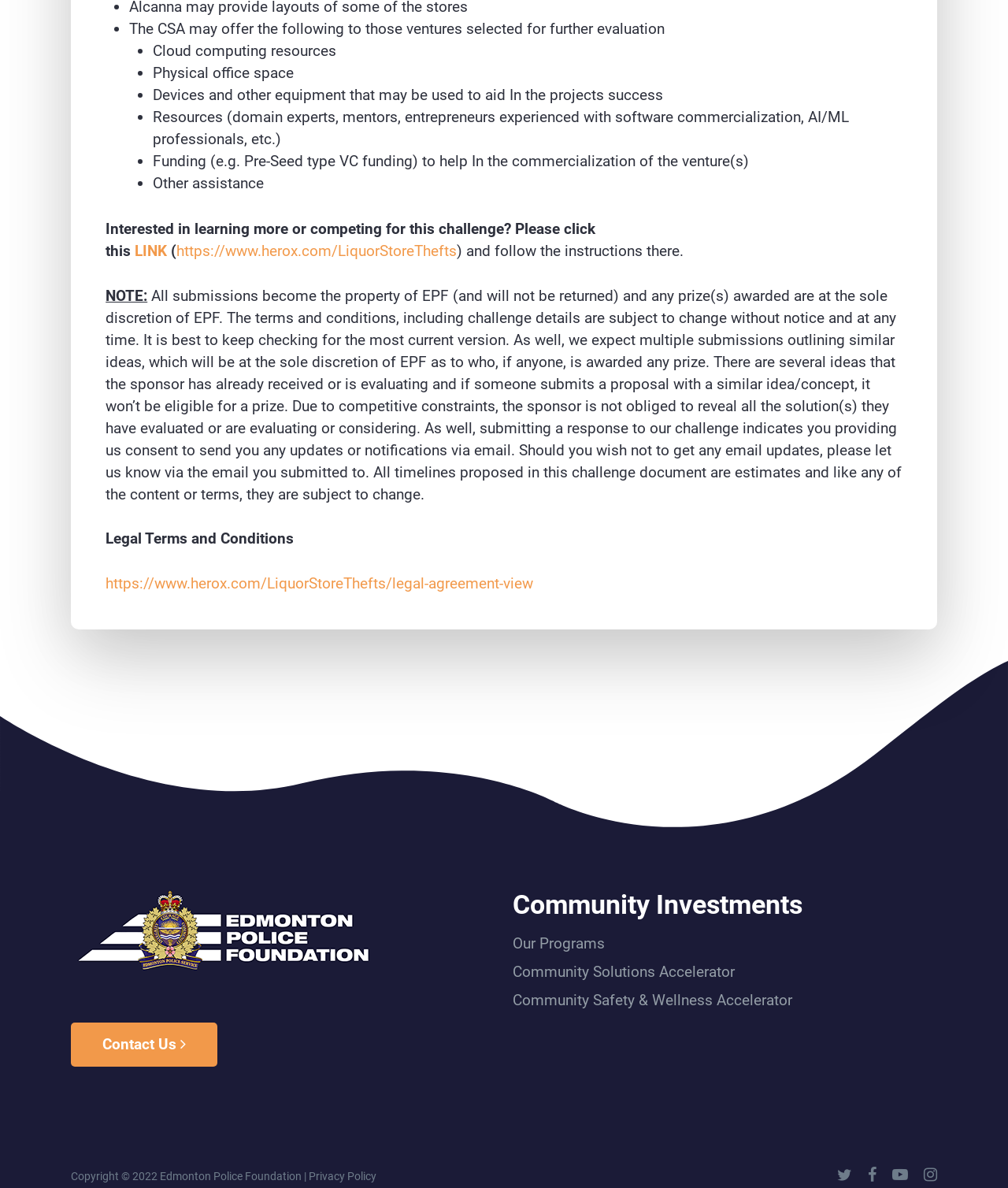Please identify the bounding box coordinates of the area that needs to be clicked to fulfill the following instruction: "Visit the Community Investments page."

[0.509, 0.747, 0.93, 0.775]